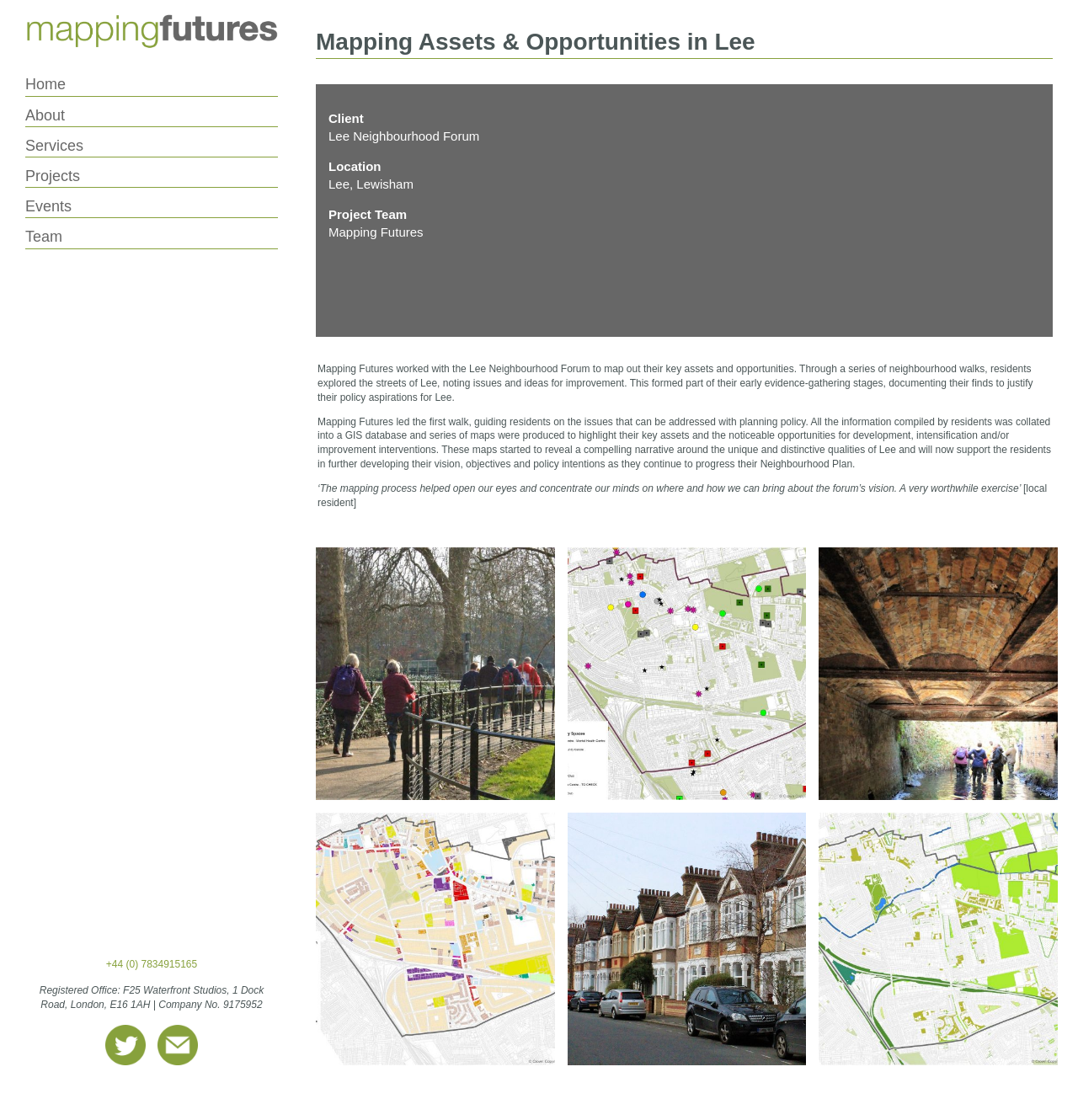What is the company number of the registered office?
Can you provide an in-depth and detailed response to the question?

I found the company number by looking at the footer section of the webpage, where the registered office address is mentioned, and it says 'Company No. 9175952'.